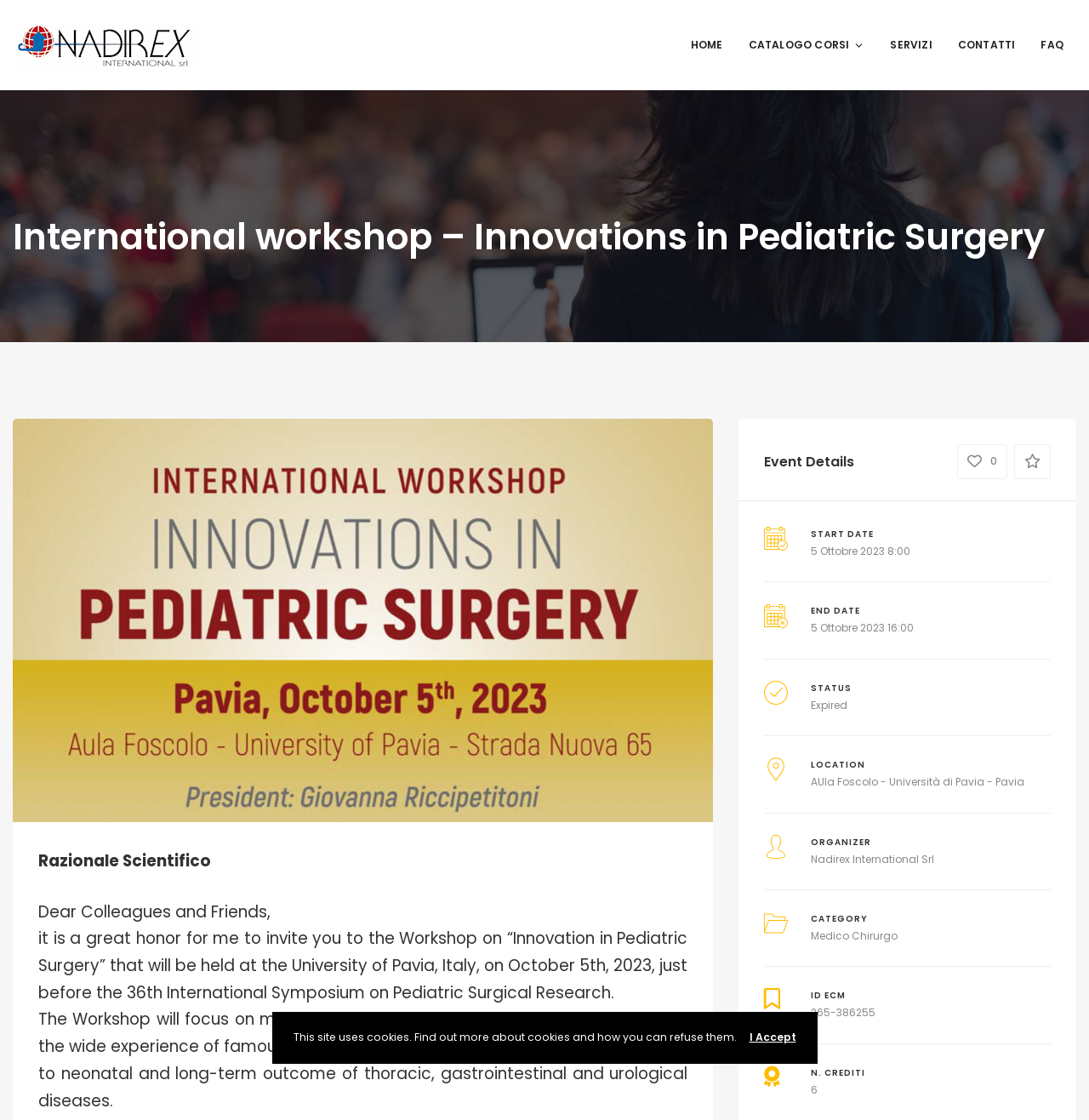Please answer the following question using a single word or phrase: 
Who is the organizer of the workshop?

Nadirex International Srl